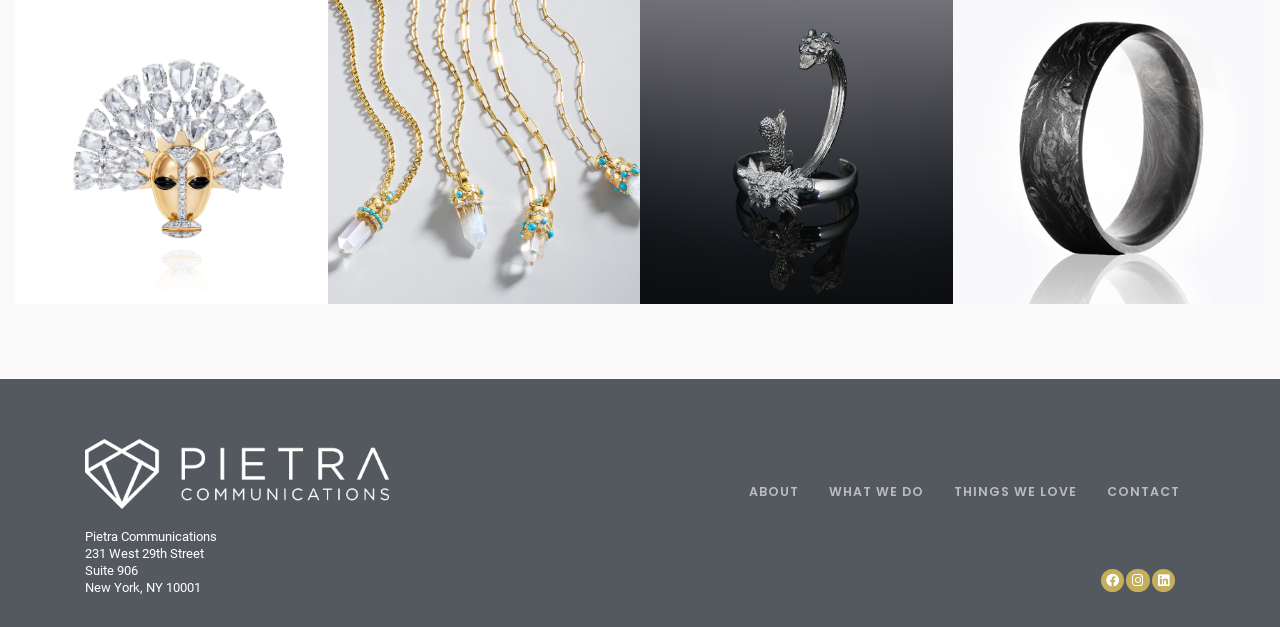Respond with a single word or phrase to the following question:
How many navigation links are available?

4